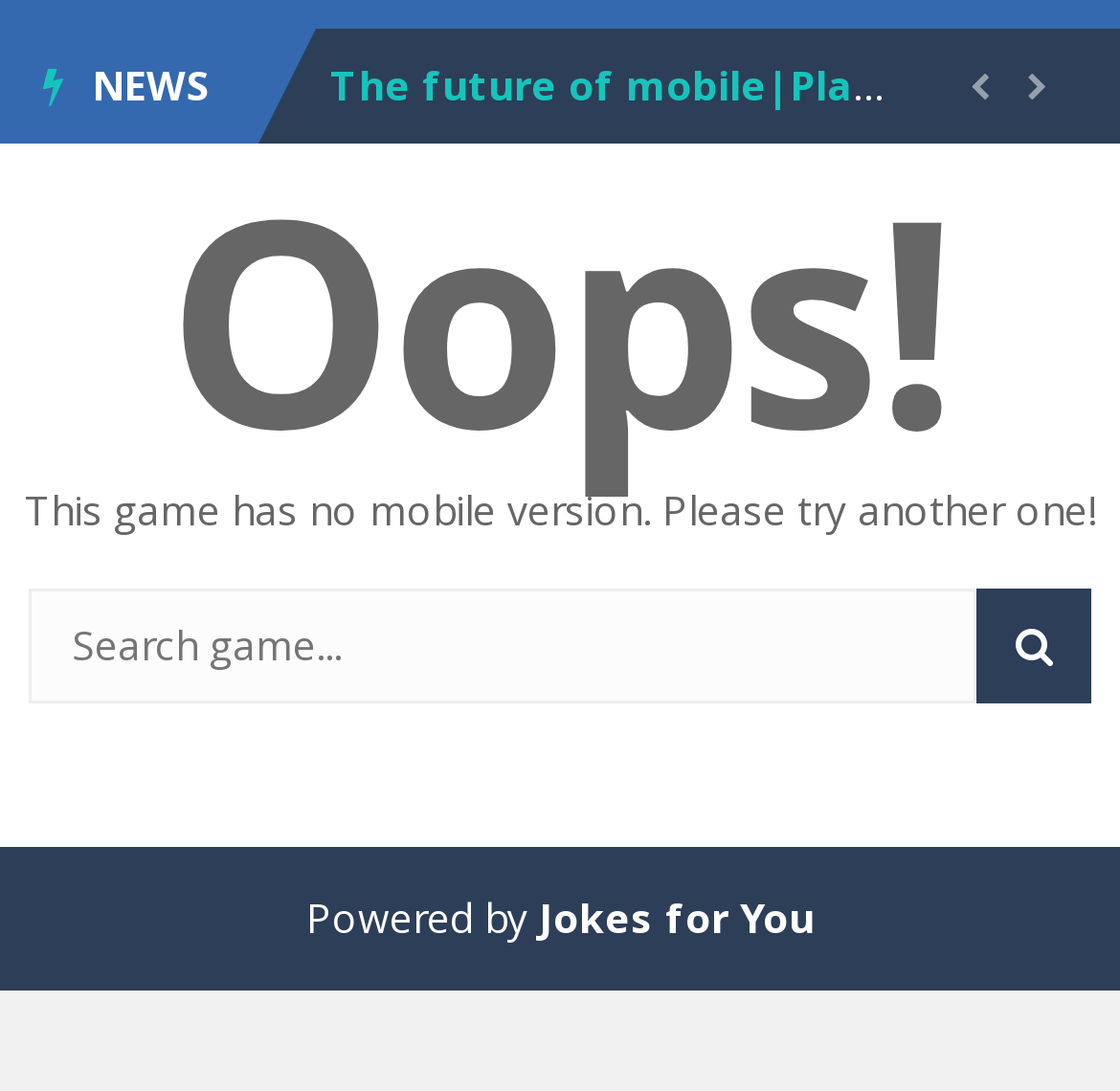Locate the UI element described by Search and provide its bounding box coordinates. Use the format (top-left x, top-left y, bottom-right x, bottom-right y) with all values as floating point numbers between 0 and 1.

[0.872, 0.539, 0.974, 0.644]